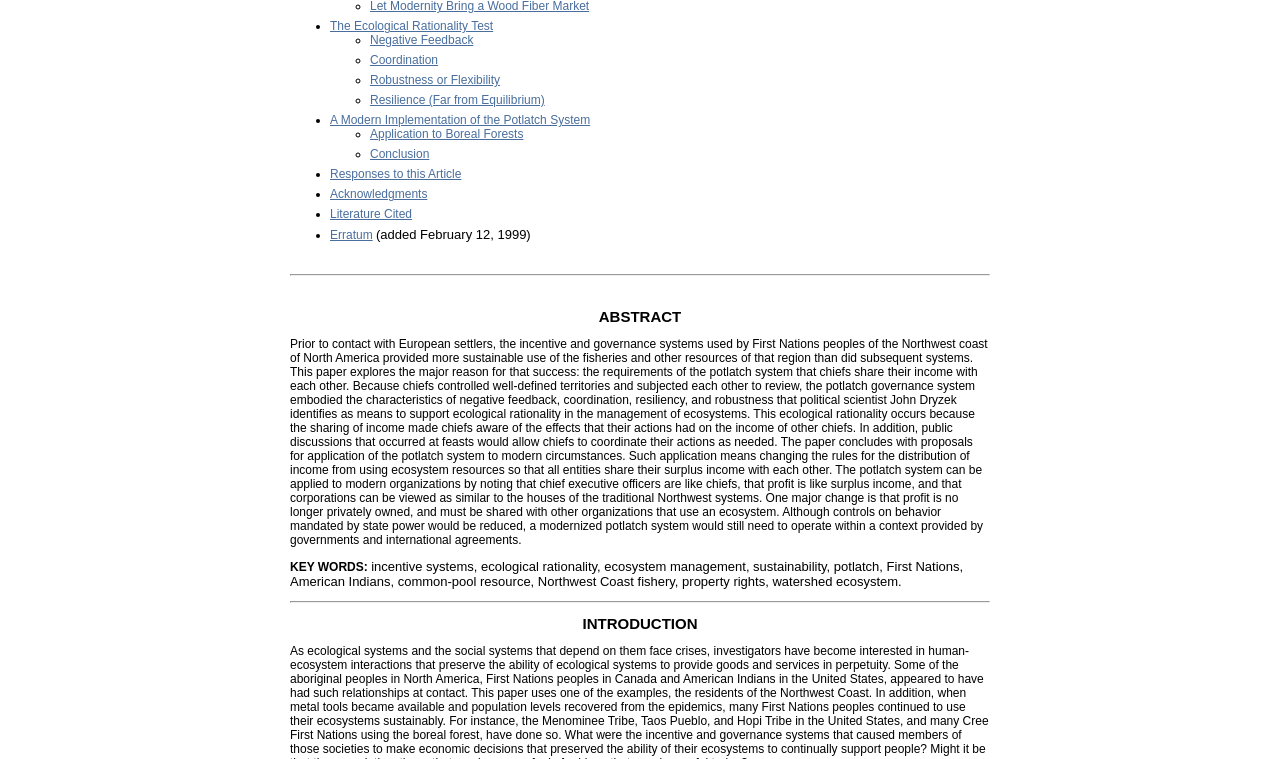Using the description: "Negative Feedback", identify the bounding box of the corresponding UI element in the screenshot.

[0.289, 0.044, 0.37, 0.062]